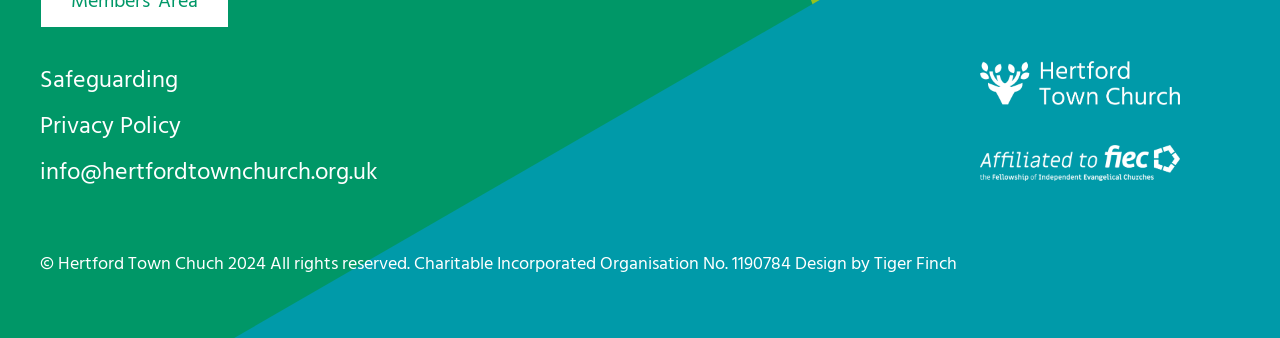What is the name of the church?
Using the visual information, answer the question in a single word or phrase.

Hertford Town Church